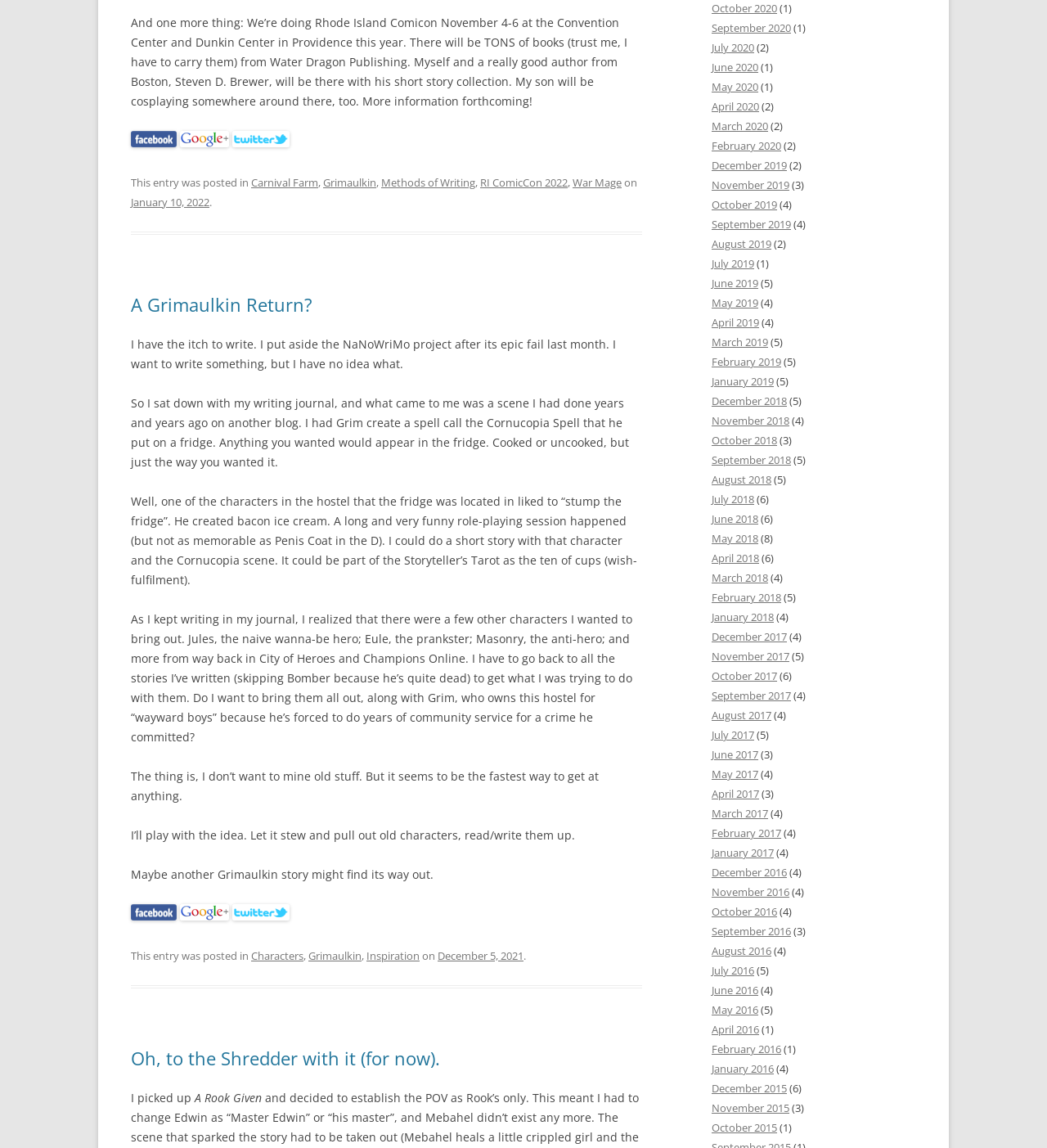Determine the bounding box coordinates of the clickable element to complete this instruction: "View the 'RI ComicCon 2022' post". Provide the coordinates in the format of four float numbers between 0 and 1, [left, top, right, bottom].

[0.459, 0.152, 0.542, 0.165]